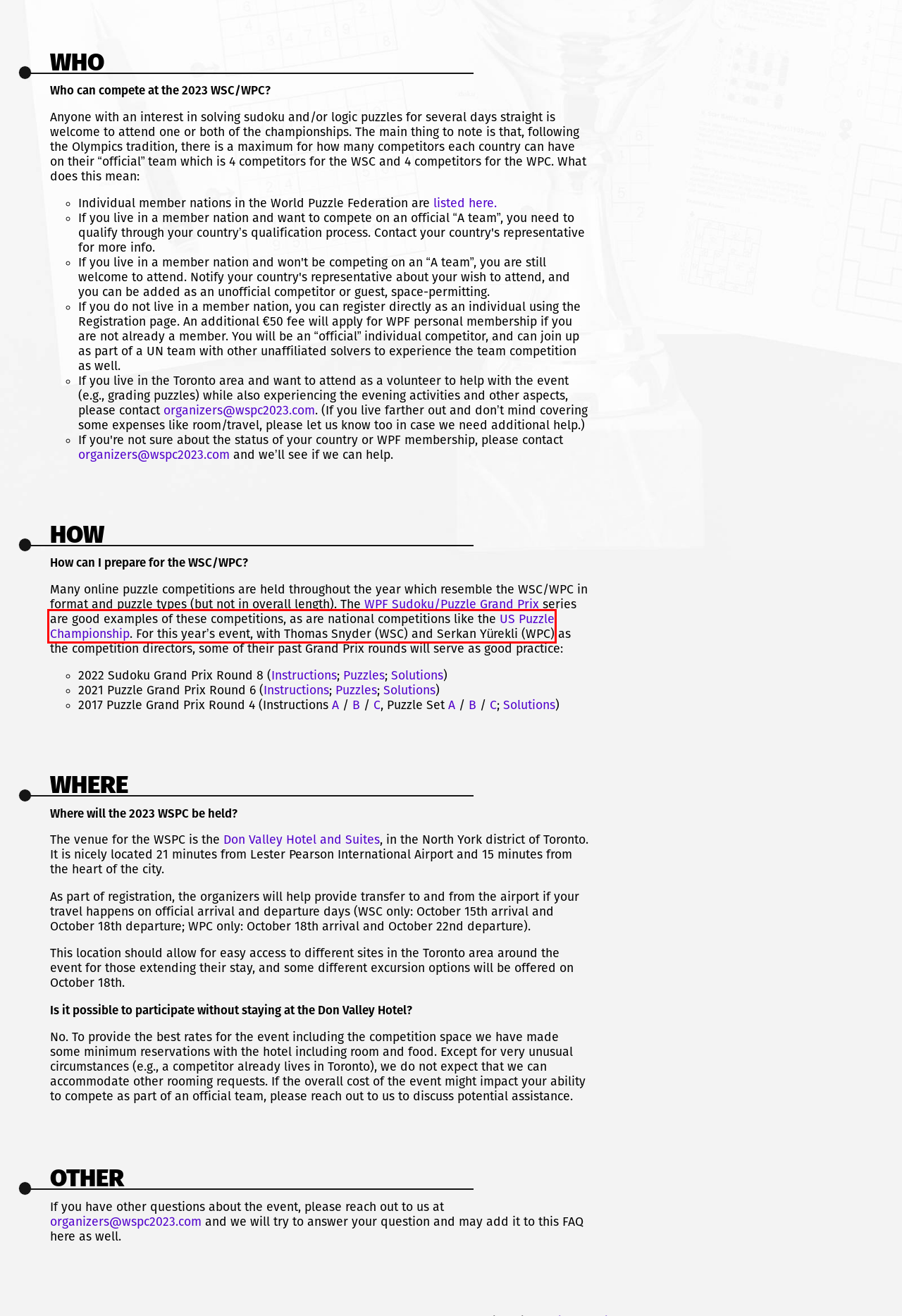You have a screenshot of a webpage with a red bounding box highlighting a UI element. Your task is to select the best webpage description that corresponds to the new webpage after clicking the element. Here are the descriptions:
A. Home | gp.worldpuzzle.org
B. About the WSPC Team
C. Toronto Don Valley Hotel - Tranquil Hotel in North York
D. Members – World Puzzle Federation
E. WSC Schedule and Results
F. WSPC 2023 Media Page
G. US Puzzle and Sudoku Championships
H. WSPC Sponsors

G